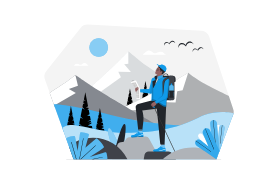What is the hiker holding in one hand?
Based on the image, provide your answer in one word or phrase.

A smartphone